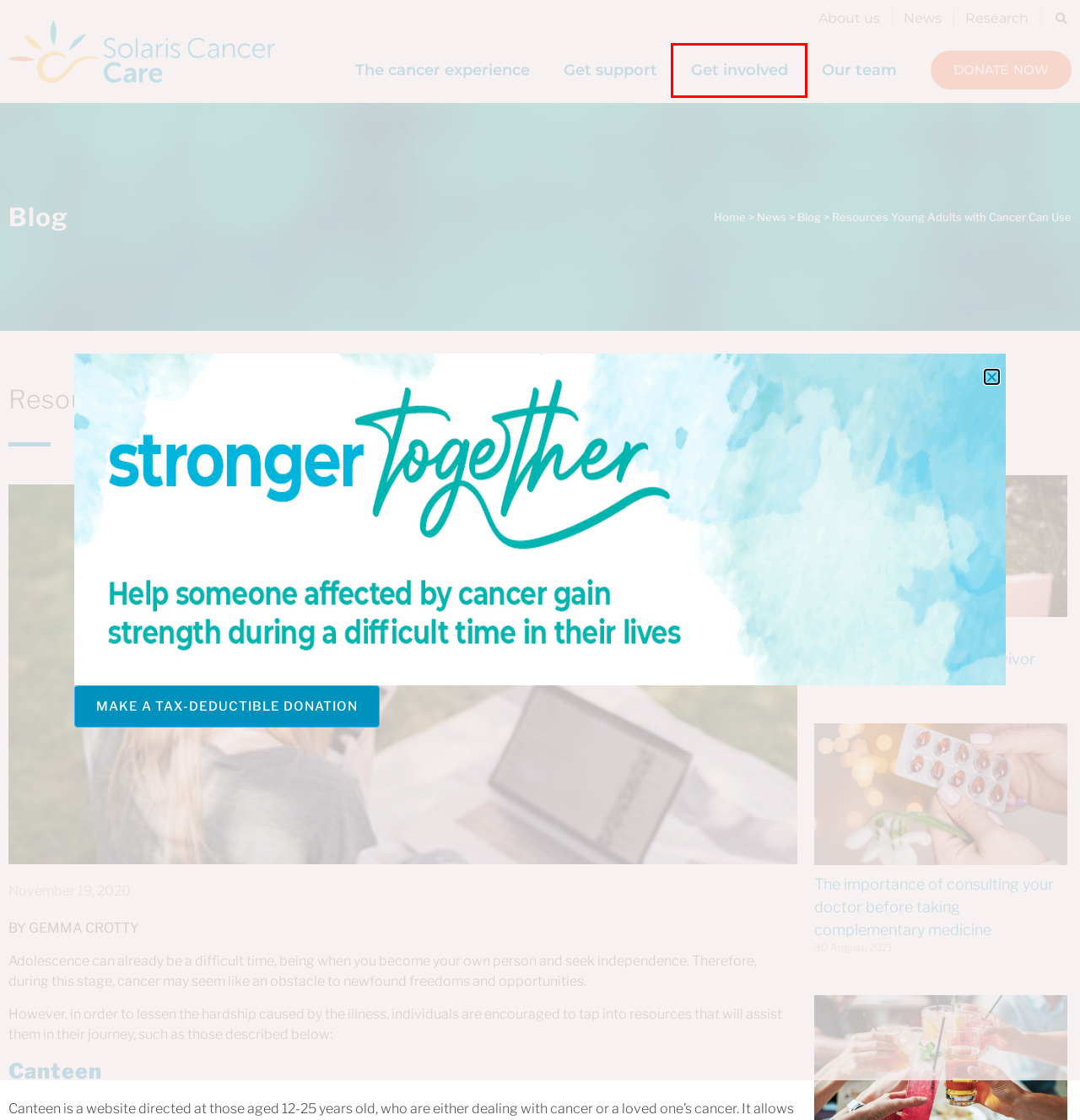Observe the screenshot of a webpage with a red bounding box highlighting an element. Choose the webpage description that accurately reflects the new page after the element within the bounding box is clicked. Here are the candidates:
A. Get involved - Solaris Cancer Care
B. About Solaris - Solaris Cancer Care
C. Get support - Solaris Cancer Care
D. Blog - Solaris Cancer Care
E. News items - Solaris Cancer Care
F. Home - Solaris Cancer Care
G. Solaris Cancer Care
H. Our team - Solaris Cancer Care

A